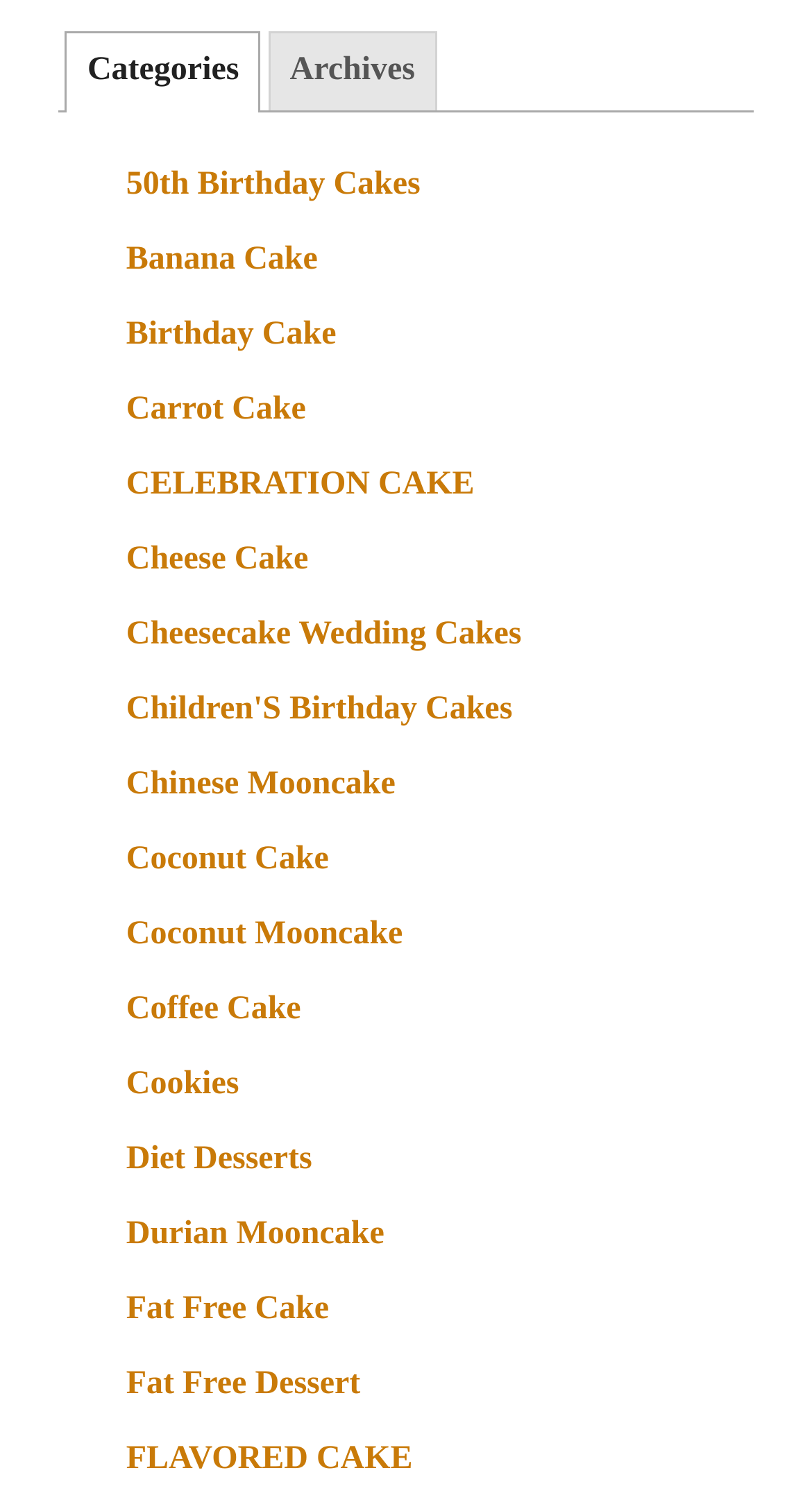Kindly provide the bounding box coordinates of the section you need to click on to fulfill the given instruction: "go to the Archives page".

[0.33, 0.021, 0.538, 0.073]